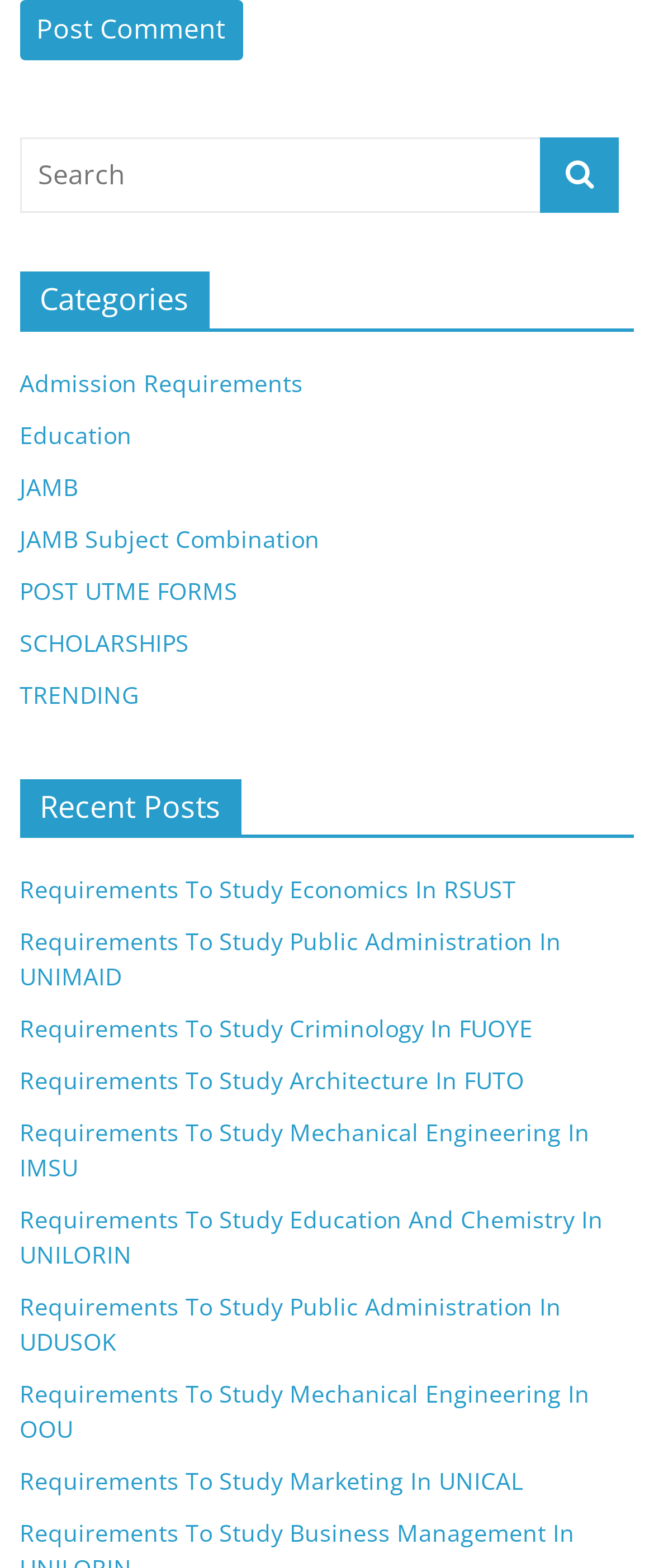What is the last recent post?
Based on the image, answer the question in a detailed manner.

I looked at the list of links under the 'Recent Posts' heading and found the last one, which is 'Requirements To Study Marketing In UNICAL'.